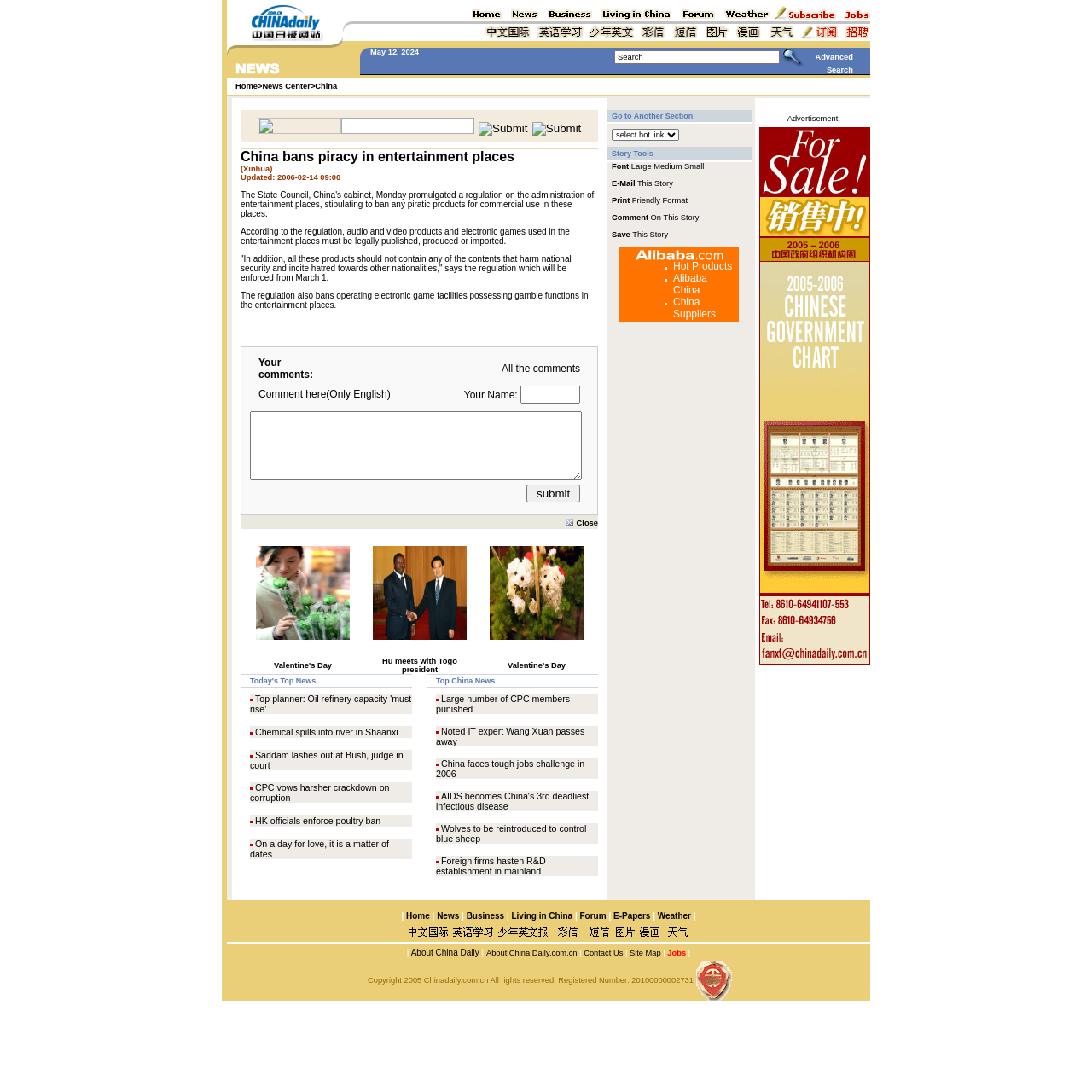Find and provide the bounding box coordinates for the UI element described with: "HK officials enforce poultry ban".

[0.234, 0.747, 0.349, 0.756]